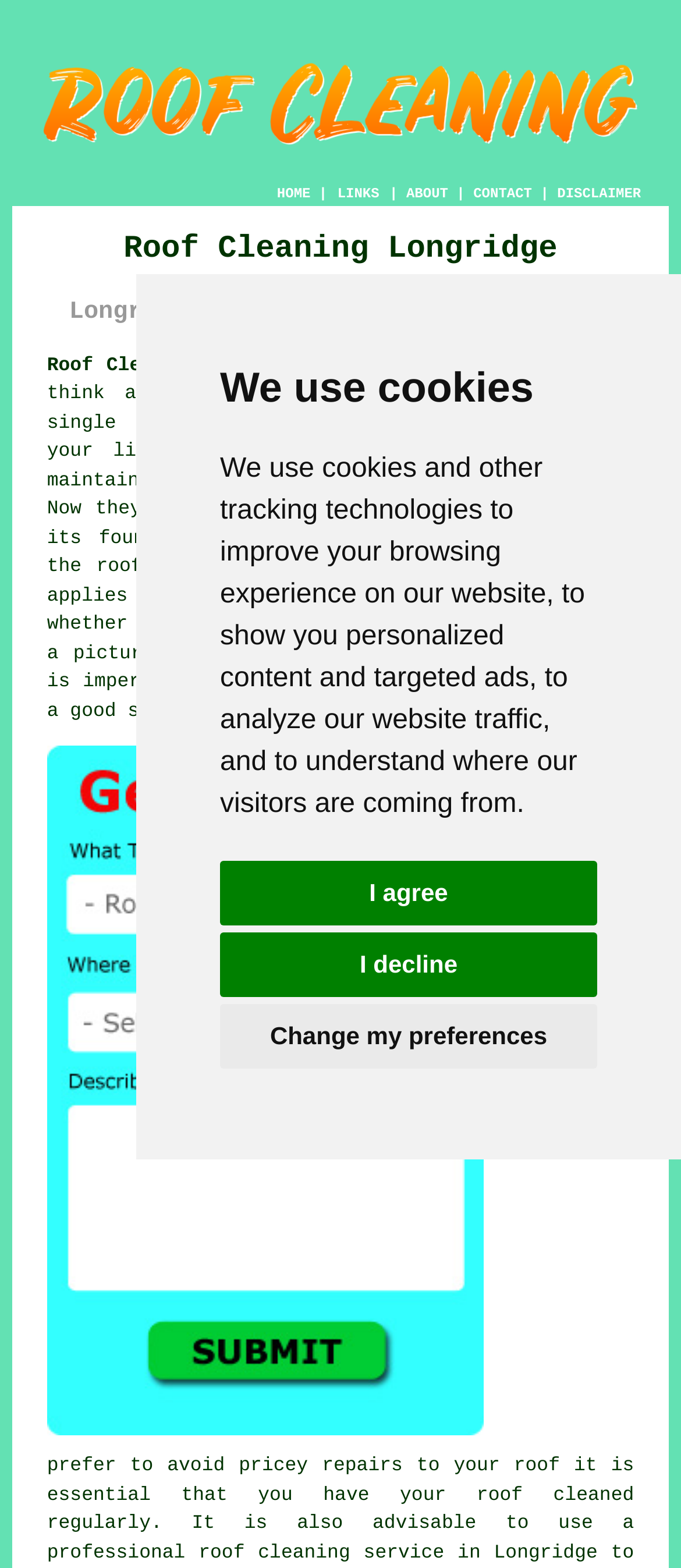Please predict the bounding box coordinates of the element's region where a click is necessary to complete the following instruction: "Click the Facebook link". The coordinates should be represented by four float numbers between 0 and 1, i.e., [left, top, right, bottom].

None